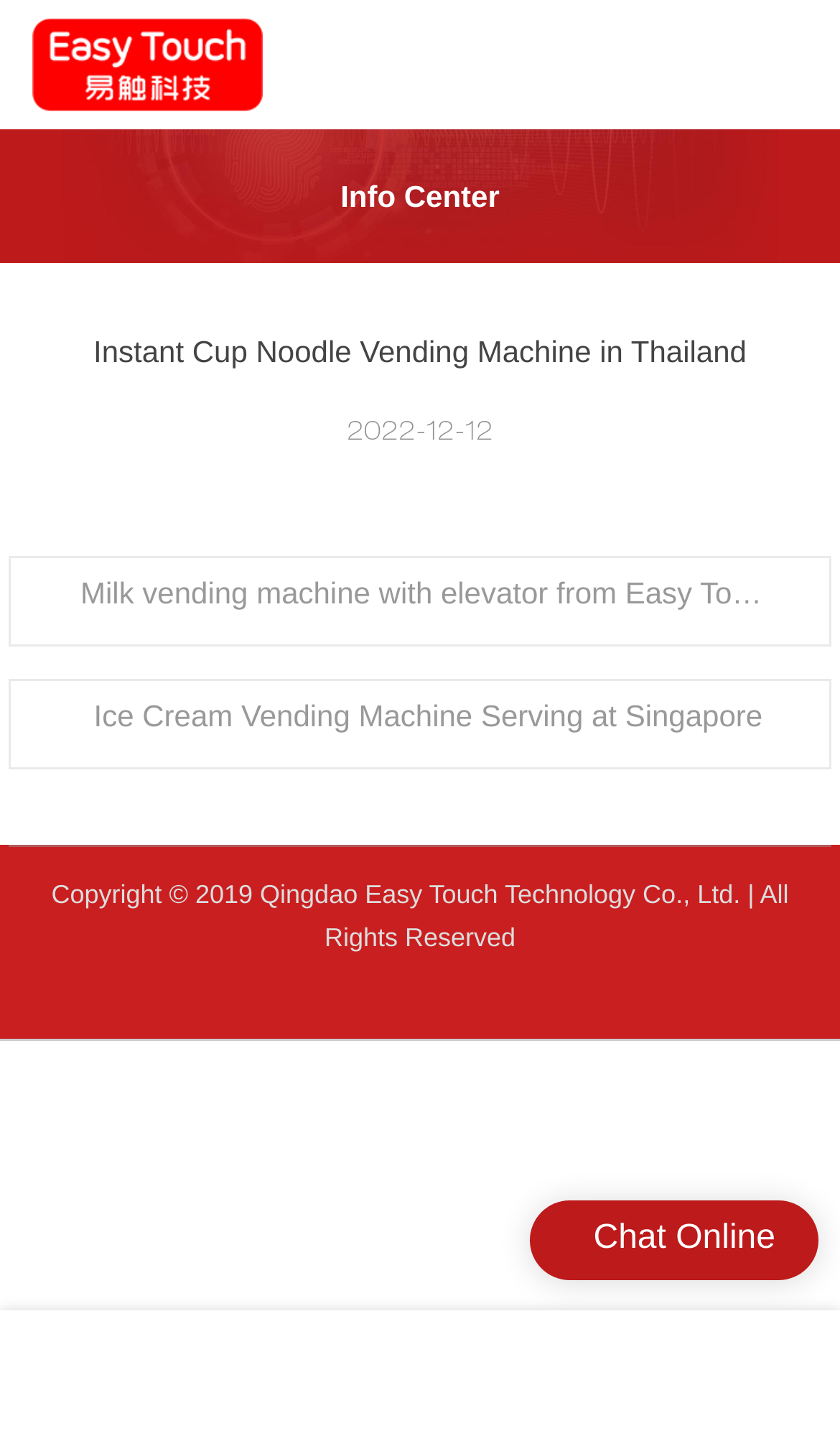Generate a thorough explanation of the webpage's elements.

The webpage is about Easy Touch and its overseas applications, specifically highlighting the Instant Cup Noodle Vending Machine in Thailand. 

At the top left corner, there is a logo of Easy Touch Vending Machine, which is an image linked to the logo. Below the logo, there is a heading "Info Center" followed by another heading "Instant Cup Noodle Vending Machine in Thailand". 

On the right side of the headings, there is a date "2022-12-12" displayed. Below the headings, there are two links: "Milk vending machine with elevator from Easy Touch" and "Ice Cream Vending Machine Serving at Singapore". 

At the bottom of the page, there is a copyright notice stating "Copyright © 2019 Qingdao Easy Touch Technology Co., Ltd. | All Rights Reserved". 

On the lower right side, there are five links arranged horizontally, but their contents are not specified. 

Near the bottom right corner, there is a "Chat Online" text. Along the bottom edge of the page, there are five more links arranged horizontally, but their contents are not specified.